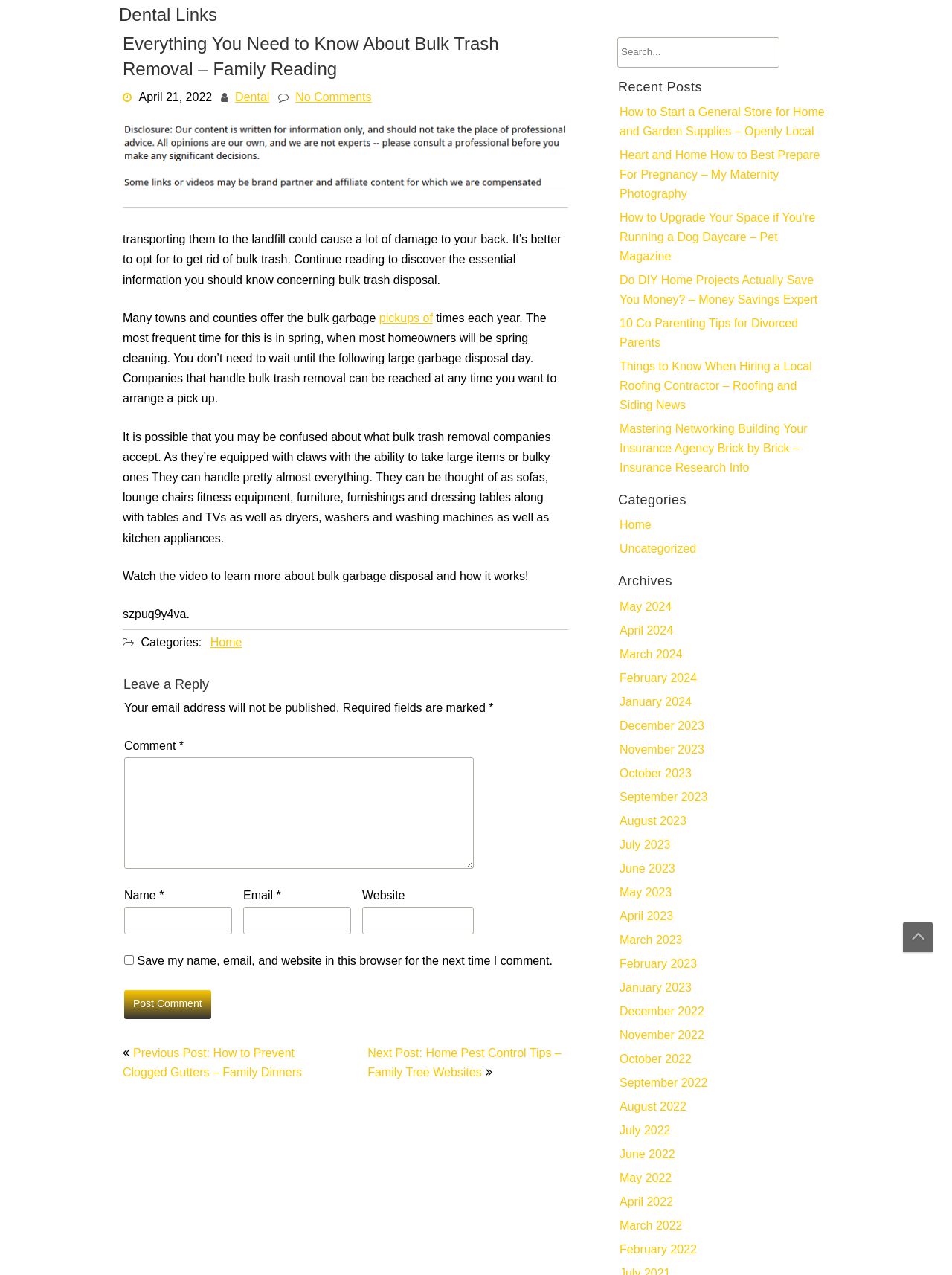Please identify the bounding box coordinates of the region to click in order to complete the given instruction: "Click the 'Post Comment' button". The coordinates should be four float numbers between 0 and 1, i.e., [left, top, right, bottom].

[0.13, 0.777, 0.222, 0.799]